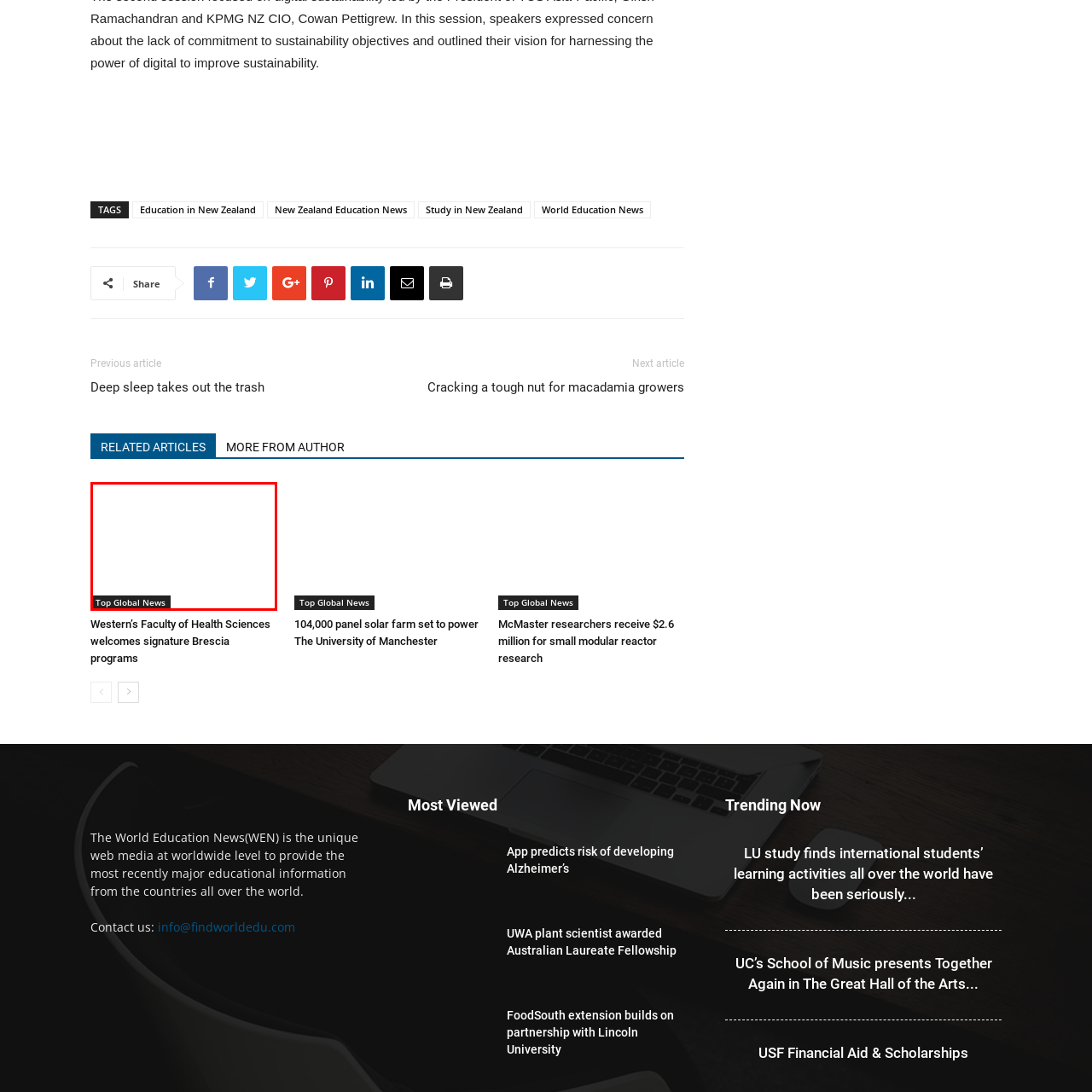Describe extensively the image that is contained within the red box.

The image features a prominent section titled "Top Global News," likely showcasing key articles or highlights from various educational topics and global happenings. Positioned at the bottom of the section, this title suggests a curated collection, making it a focal point for readers seeking the latest important updates. The design emphasizes clarity and accessibility, inviting viewers to engage with the content presented below.